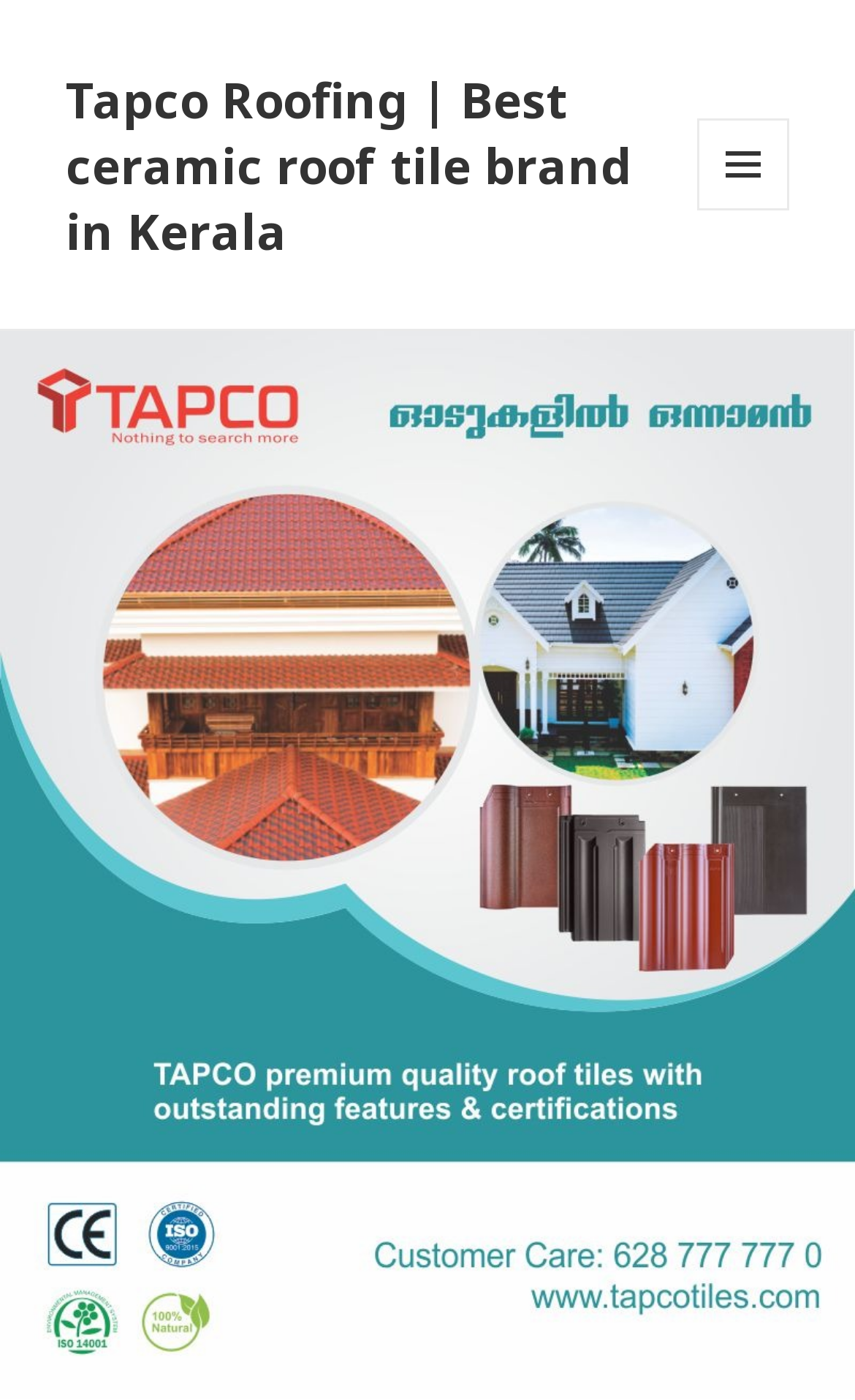Can you find and provide the title of the webpage?

The Lifespan of Roofing Shingles